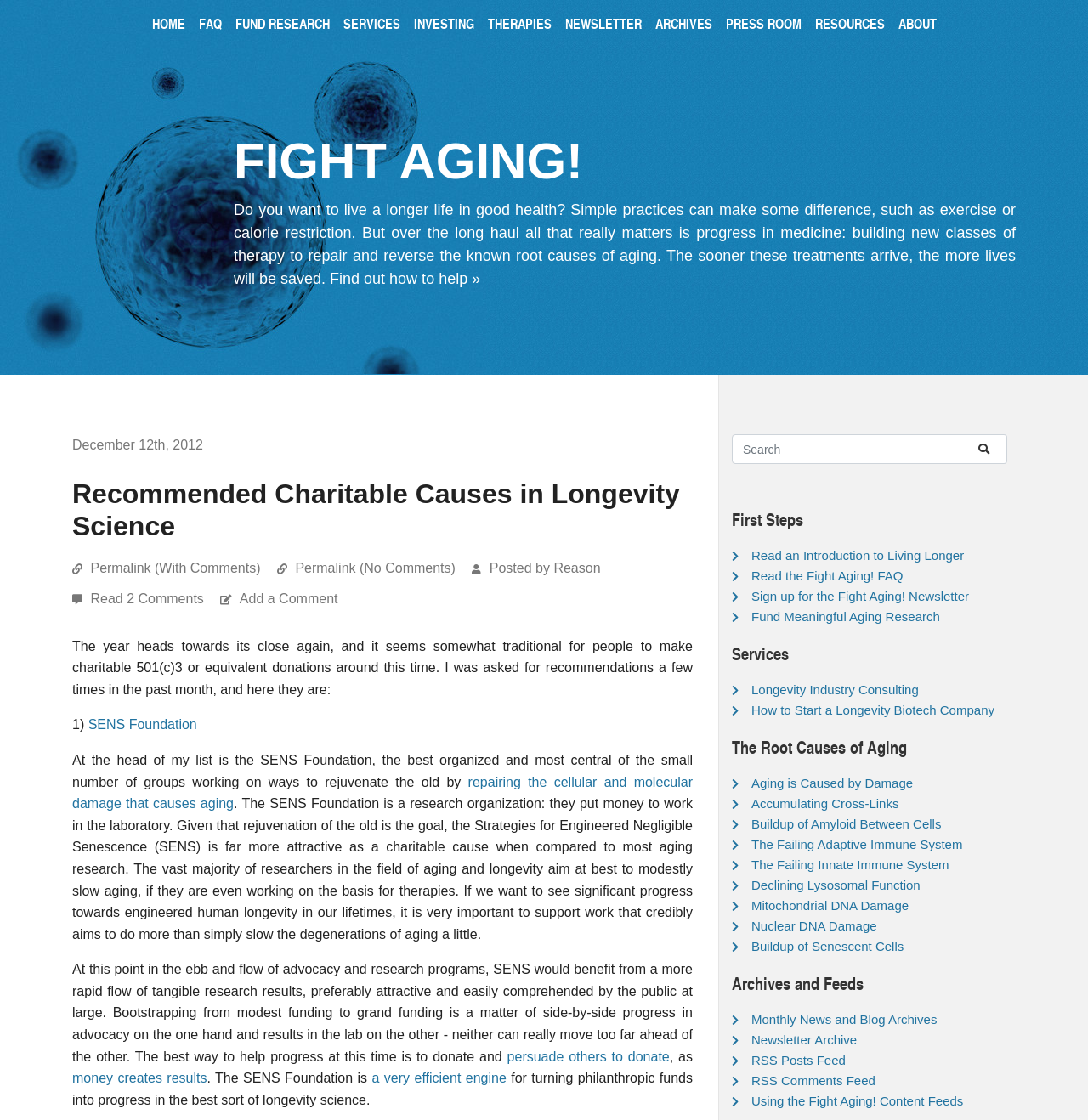Identify the bounding box coordinates of the part that should be clicked to carry out this instruction: "Search for something".

[0.673, 0.388, 0.884, 0.414]